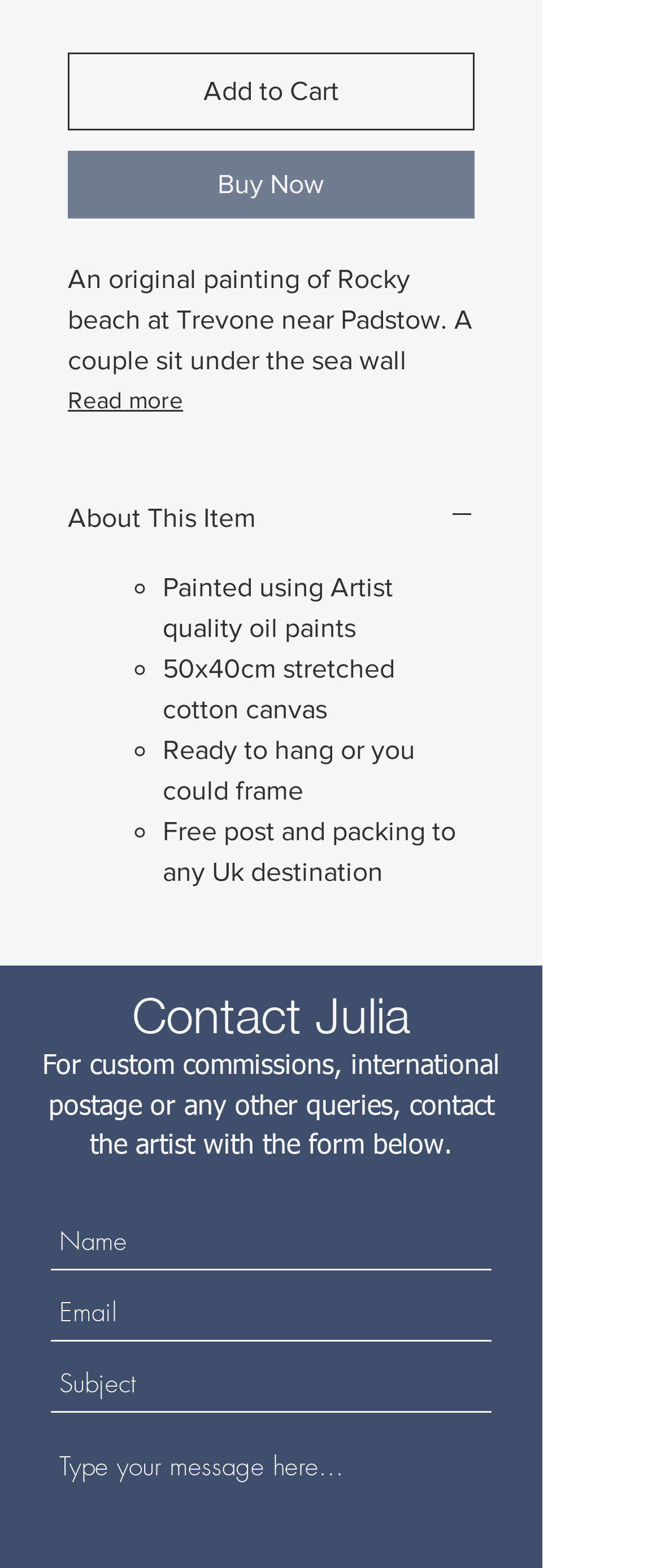Provide a one-word or short-phrase response to the question:
How can you contact the artist?

Using the form below